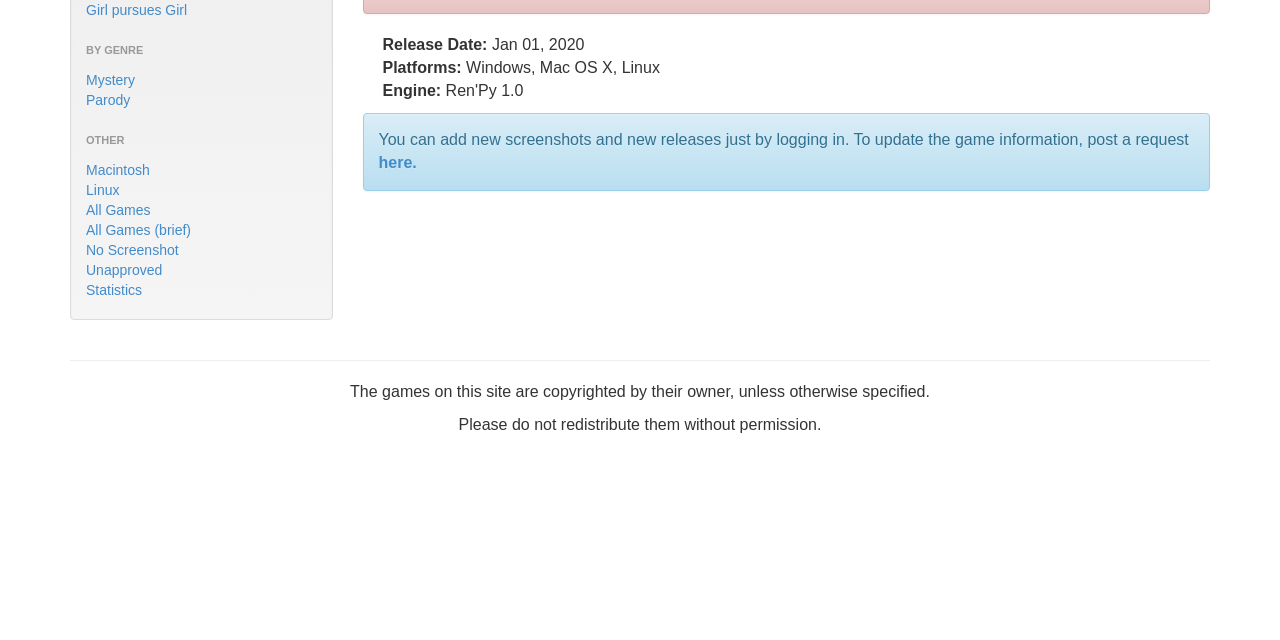Given the element description Girl pursues Girl, identify the bounding box coordinates for the UI element on the webpage screenshot. The format should be (top-left x, top-left y, bottom-right x, bottom-right y), with values between 0 and 1.

[0.067, 0.003, 0.146, 0.028]